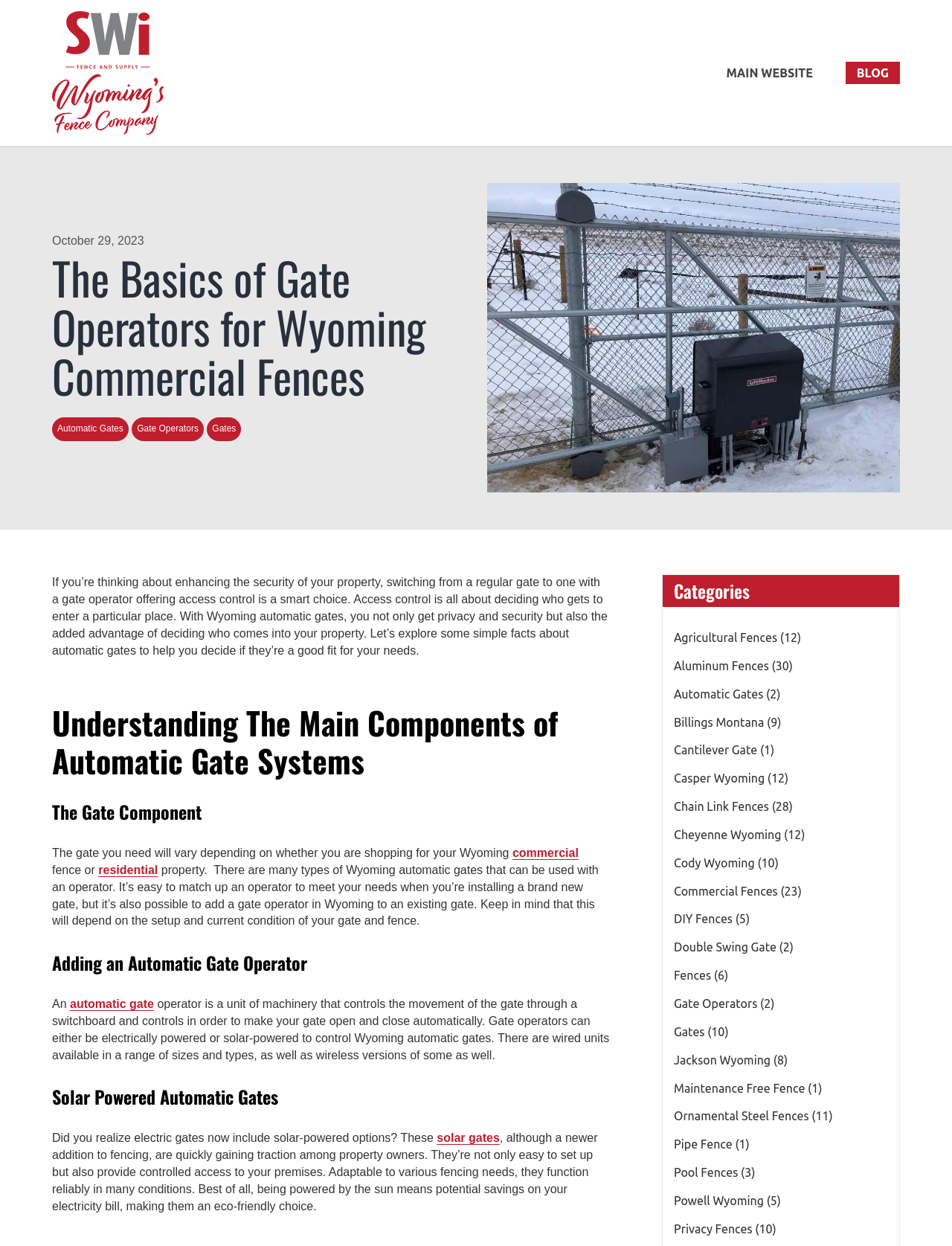Please determine the headline of the webpage and provide its content.

The Basics of Gate Operators for Wyoming Commercial Fences